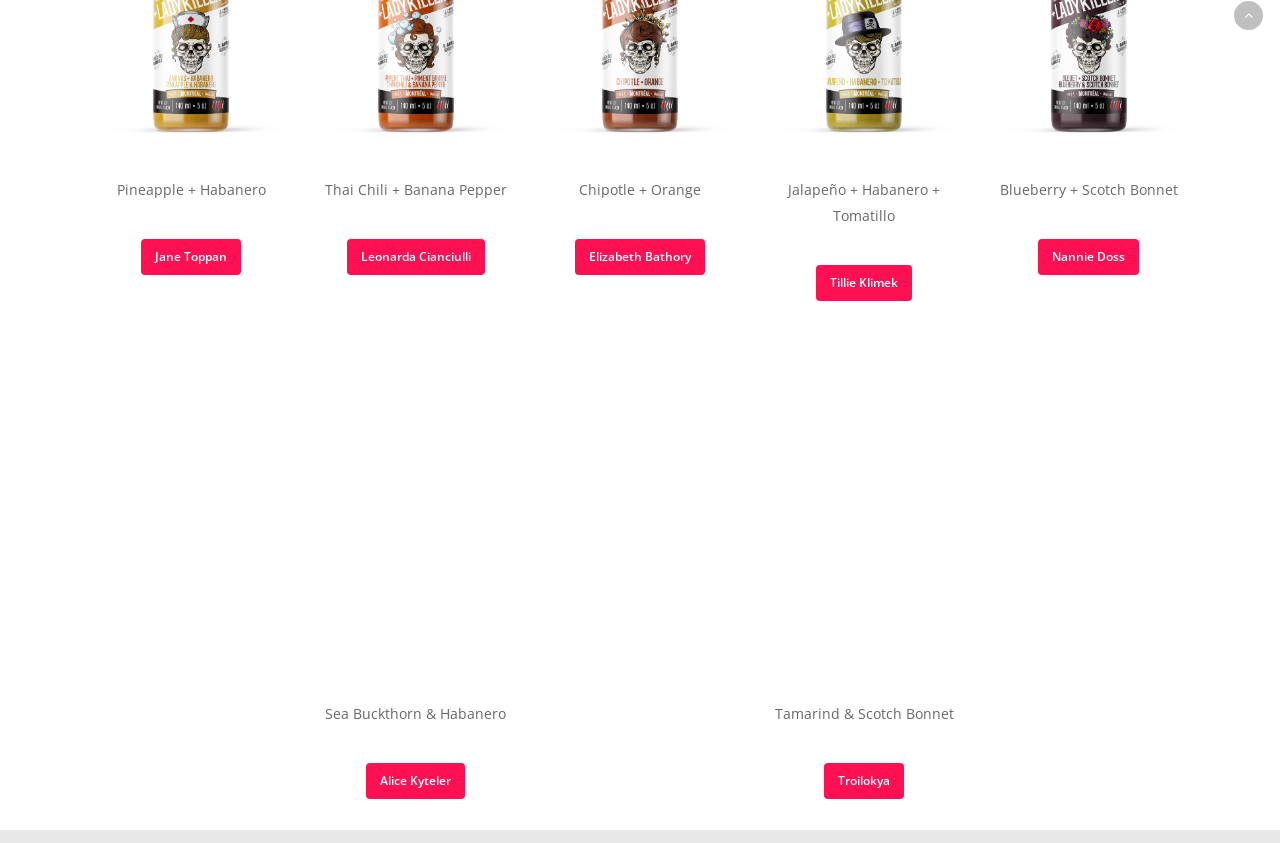Locate the bounding box coordinates of the clickable region to complete the following instruction: "click on Troilokya."

[0.644, 0.905, 0.707, 0.948]